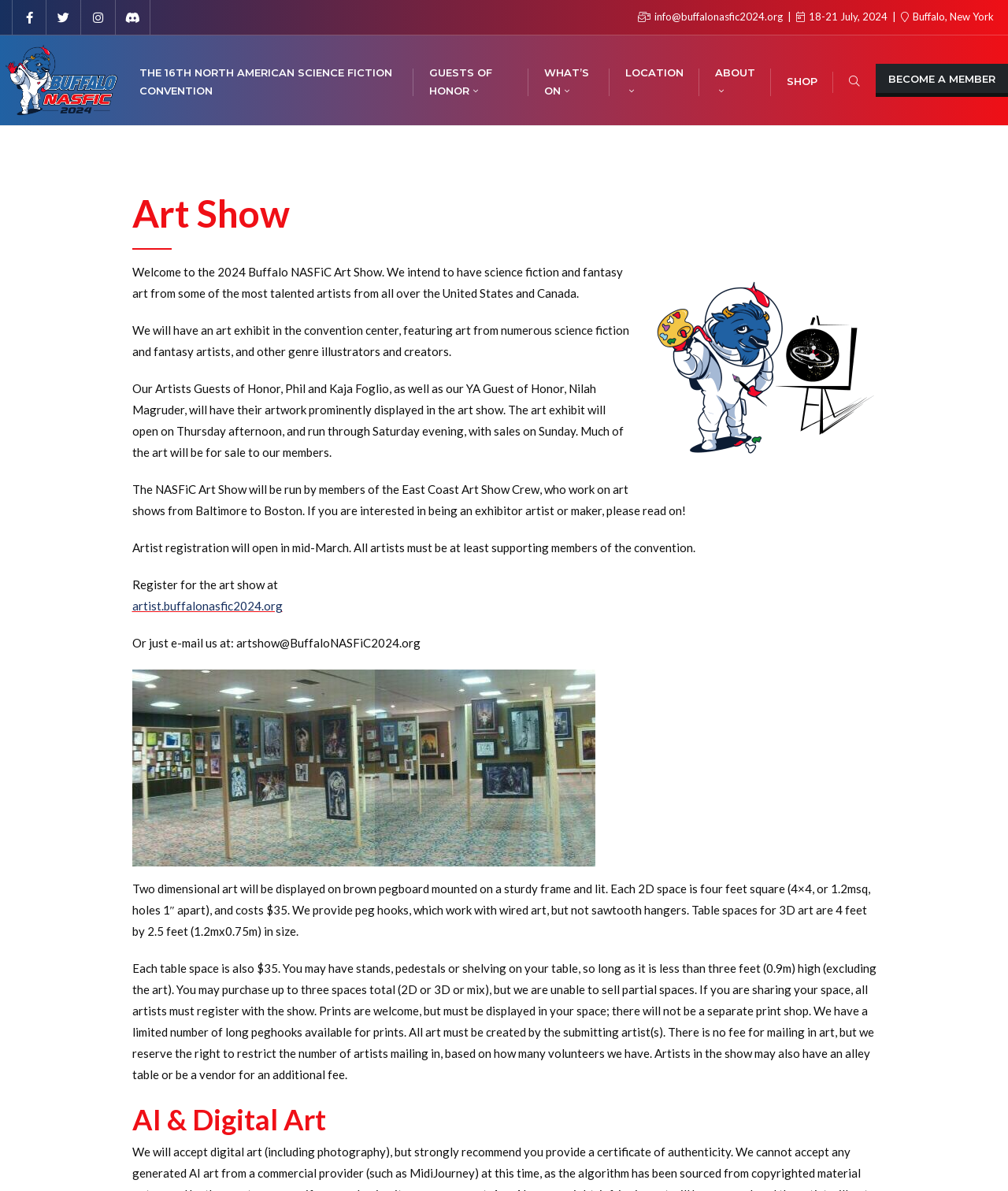Pinpoint the bounding box coordinates of the area that should be clicked to complete the following instruction: "Learn about the art show". The coordinates must be given as four float numbers between 0 and 1, i.e., [left, top, right, bottom].

[0.131, 0.152, 0.869, 0.21]